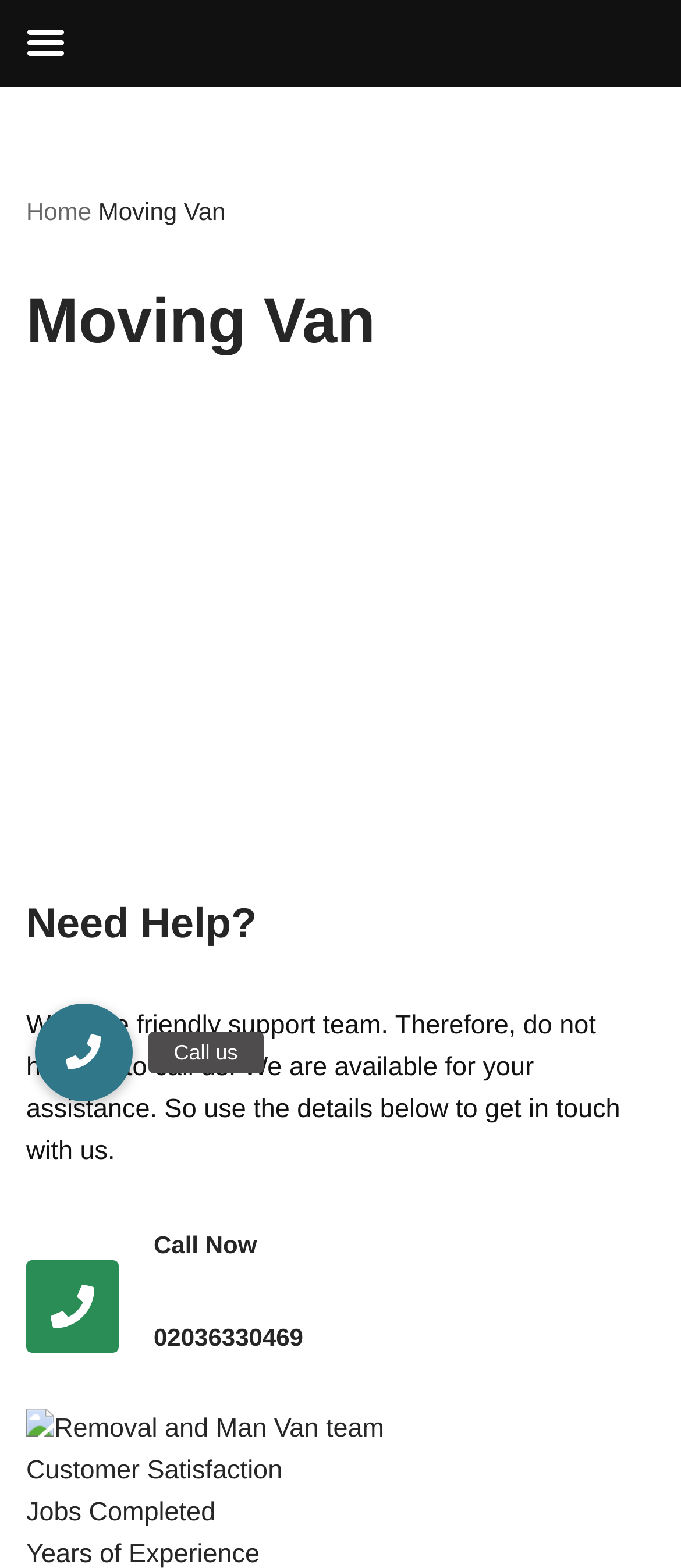Please find the bounding box for the UI element described by: "Home".

[0.038, 0.126, 0.134, 0.144]